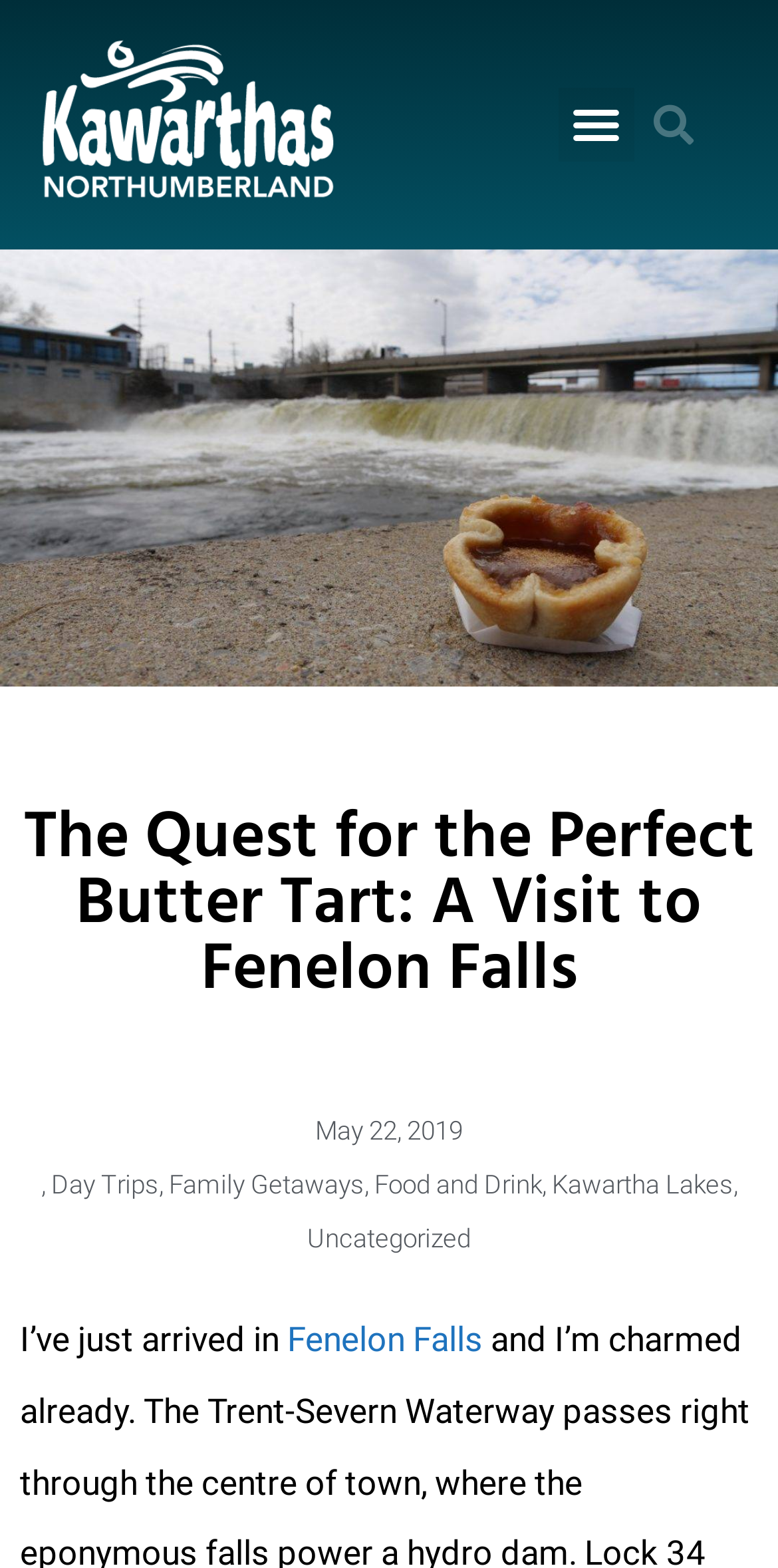Using the description "alt="Kawarthas Northumberland logo"", locate and provide the bounding box of the UI element.

[0.051, 0.025, 0.436, 0.134]